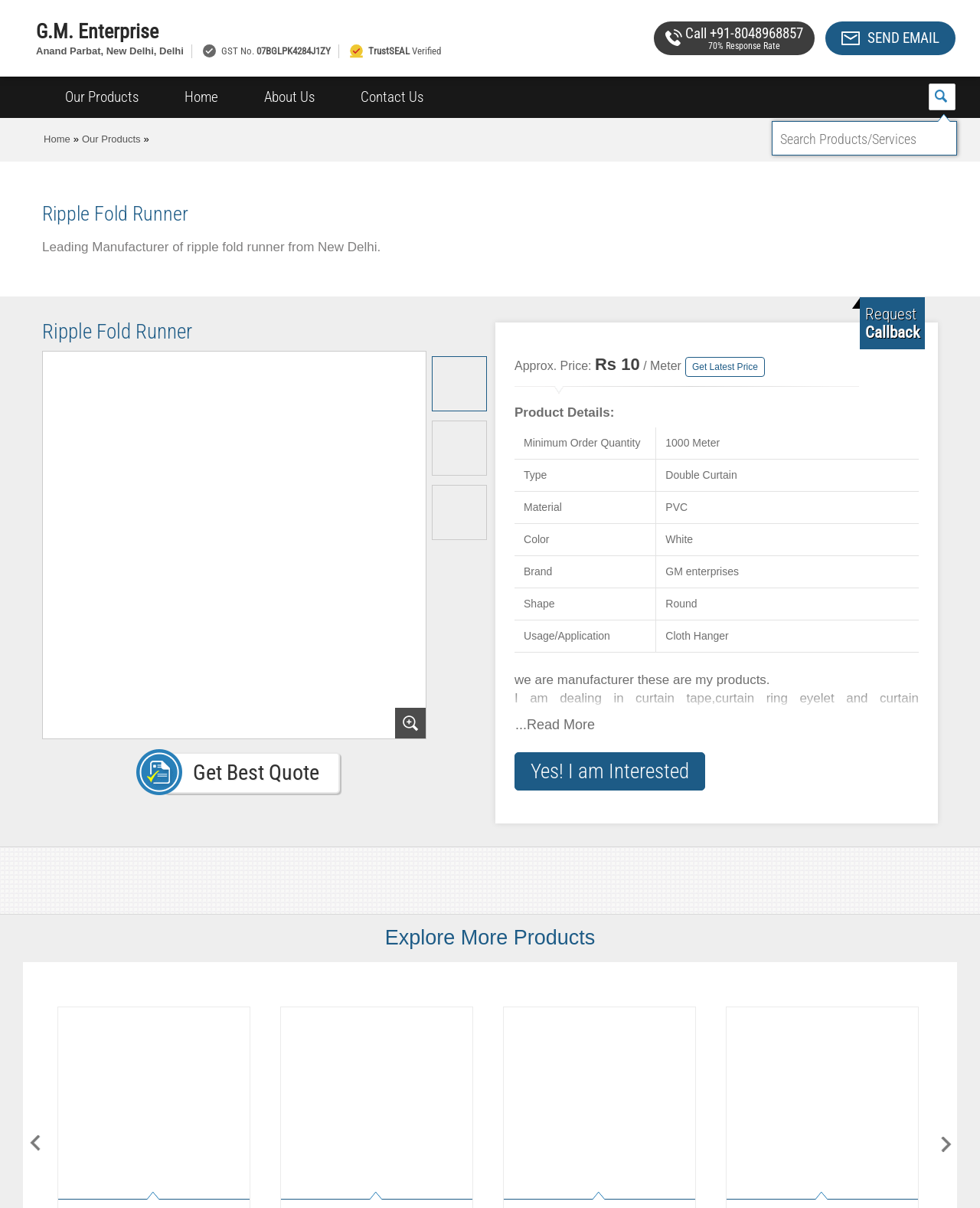Respond to the question below with a single word or phrase: How can I contact the manufacturer?

Call +91-8048968857 or Send Email